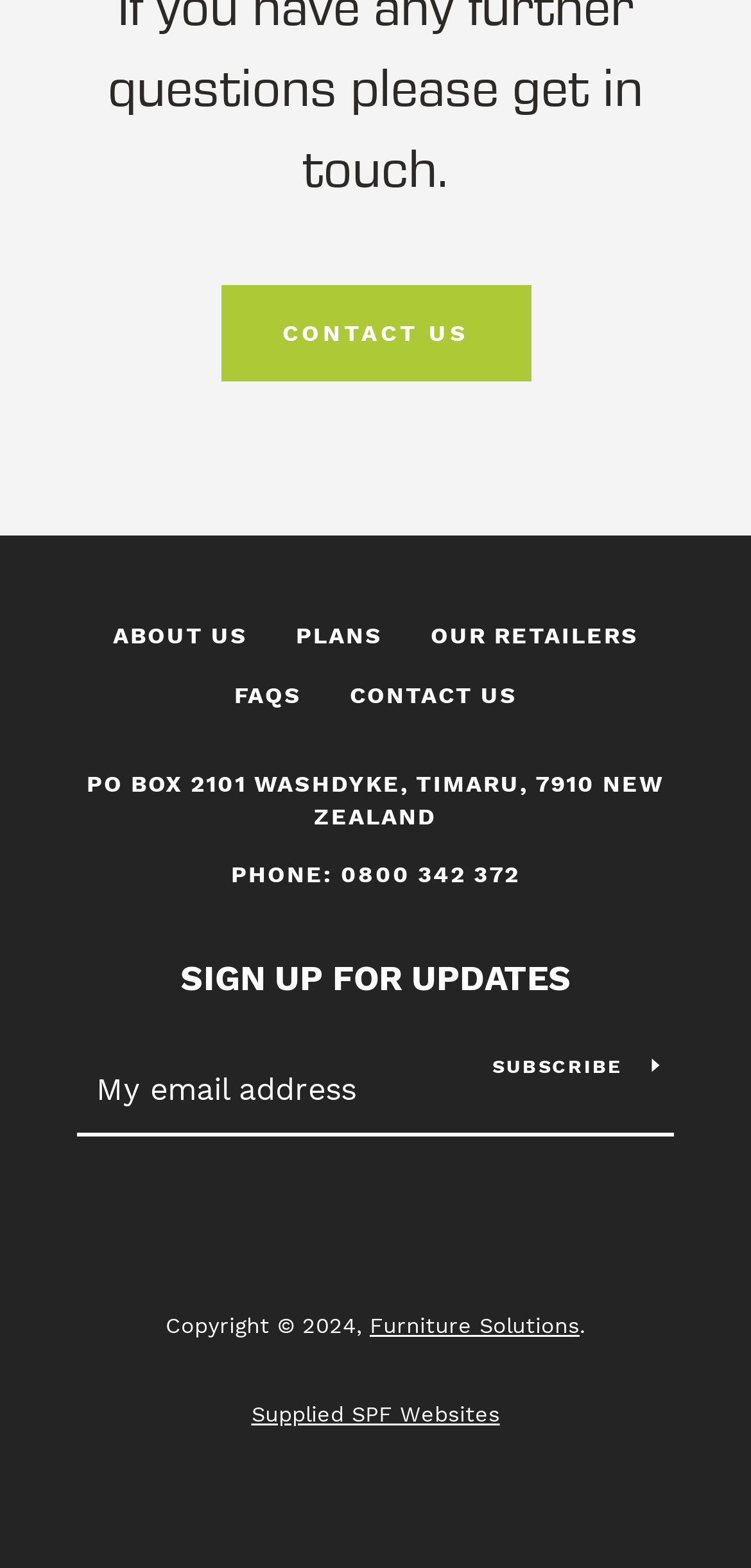What is the company's postal address? Examine the screenshot and reply using just one word or a brief phrase.

PO BOX 2101 WASHDYKE, TIMARU, 7910 NEW ZEALAND